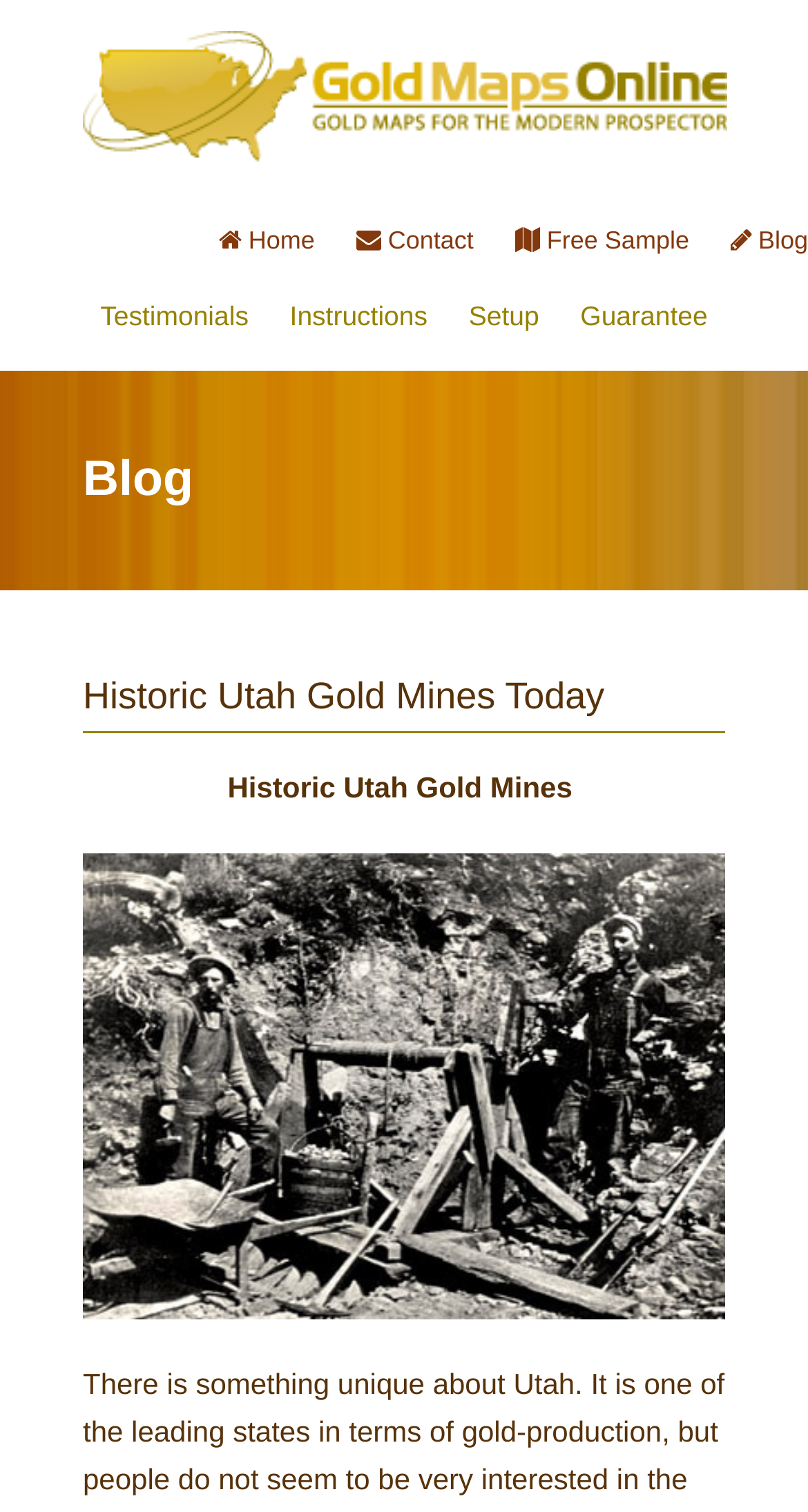Can you pinpoint the bounding box coordinates for the clickable element required for this instruction: "go to home page"? The coordinates should be four float numbers between 0 and 1, i.e., [left, top, right, bottom].

[0.271, 0.149, 0.39, 0.168]